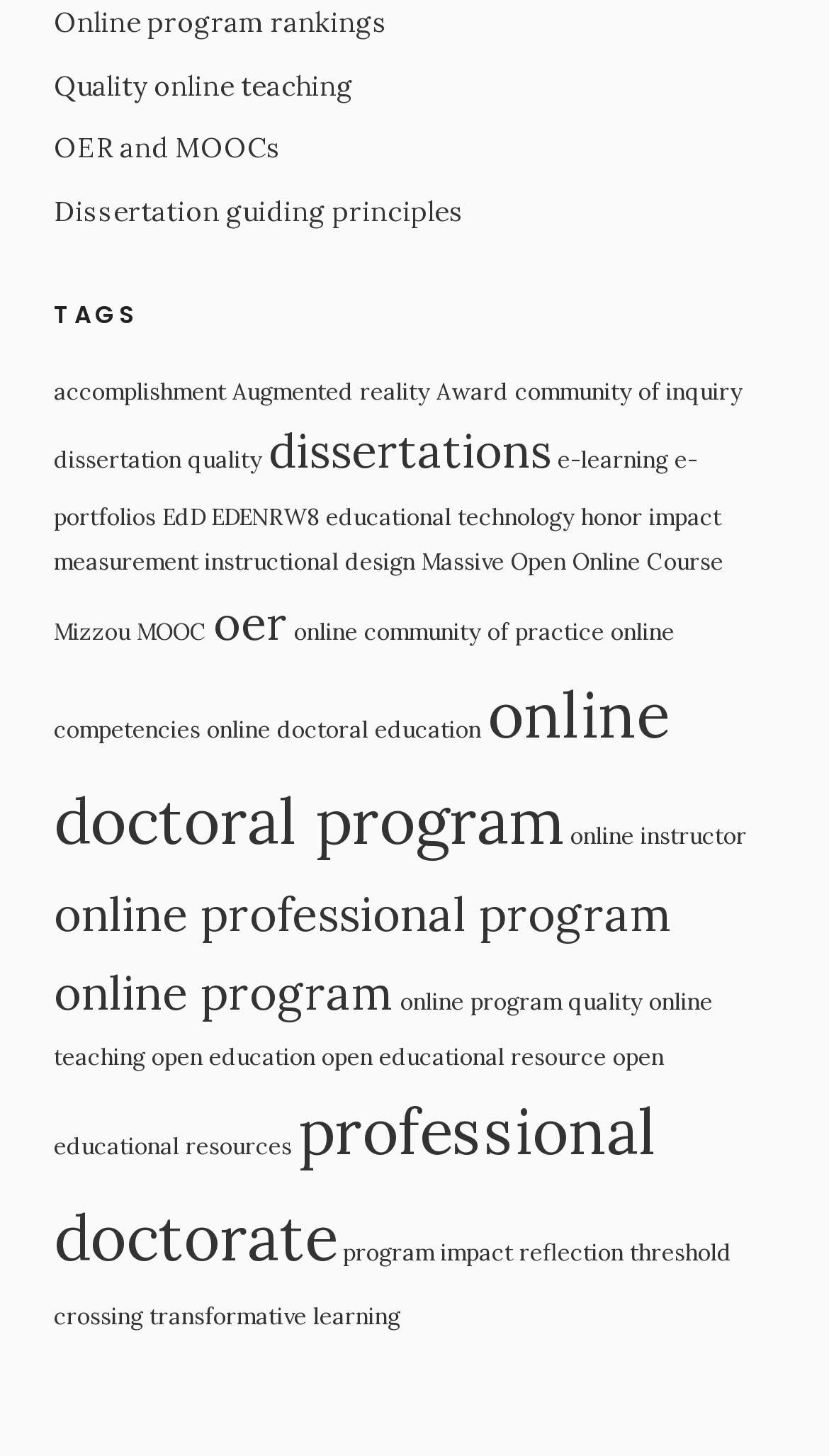Please respond in a single word or phrase: 
What is the main category of links on this webpage?

TAGS